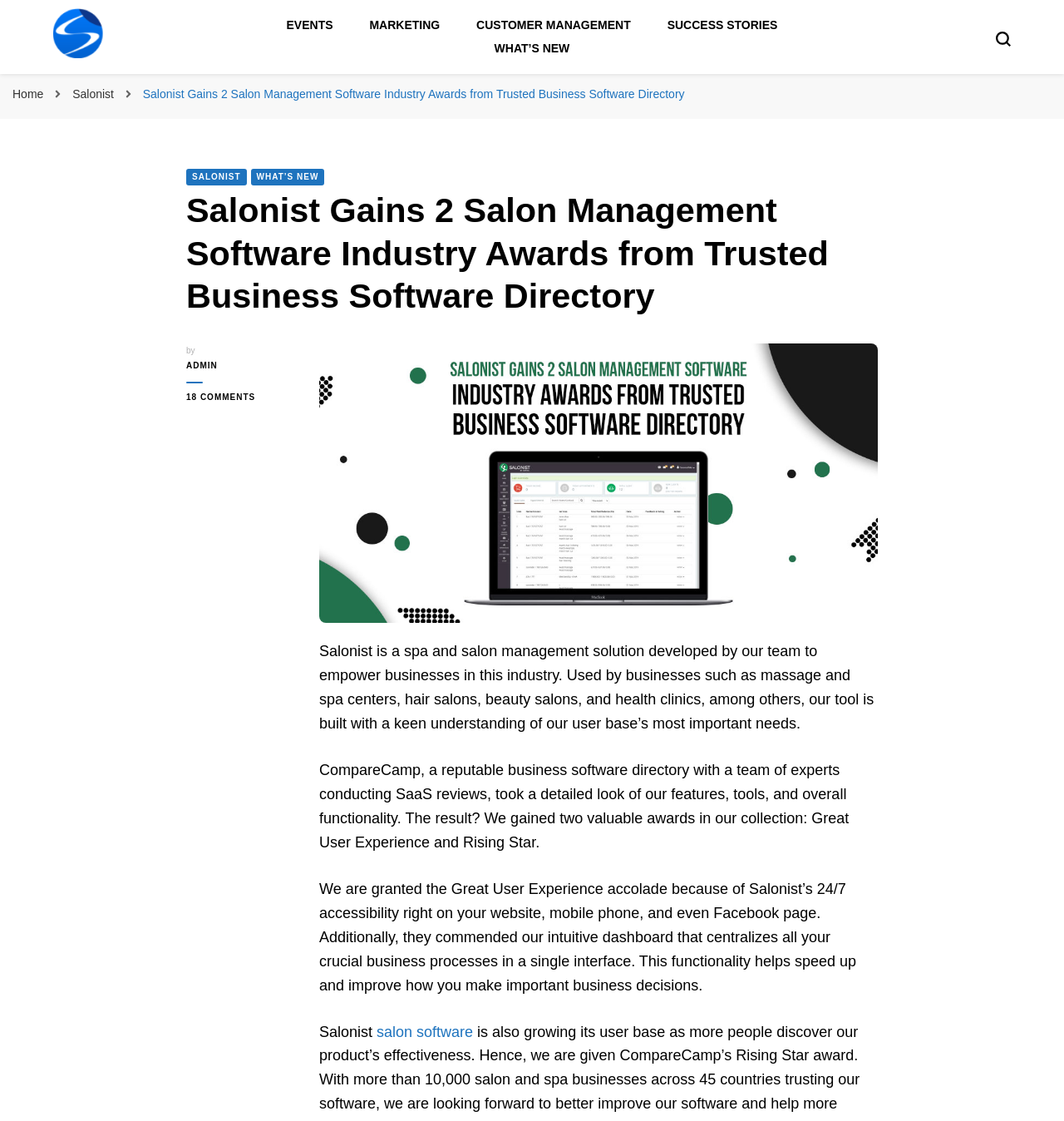Give a detailed account of the webpage, highlighting key information.

The webpage appears to be a blog post or article about Salonist, a spa and salon management solution, winning two industry awards. At the top of the page, there is a navigation menu with links to "Shrivra Blog", "EVENTS", "MARKETING", "CUSTOMER MANAGEMENT", "SUCCESS STORIES", and "WHAT'S NEW". Below this menu, there is a search form toggle button on the right side.

The main content of the page is divided into two sections. On the left side, there are links to "Home", "Salonist", and the title of the article "Salonist Gains 2 Salon Management Software Industry Awards from Trusted Business Software Directory". On the right side, there is a large image related to salon software.

The main article section has a heading with the same title as the page, followed by a brief introduction to Salonist and its features. The article then discusses the two awards won by Salonist, including the Great User Experience and Rising Star awards, and explains the reasons behind these accolades. There are also links to related topics, such as "salon software", and an image related to the awards.

At the bottom of the page, there are additional links to "SALONIST" and "WHAT'S NEW", as well as a comment section with 18 comments on the article.